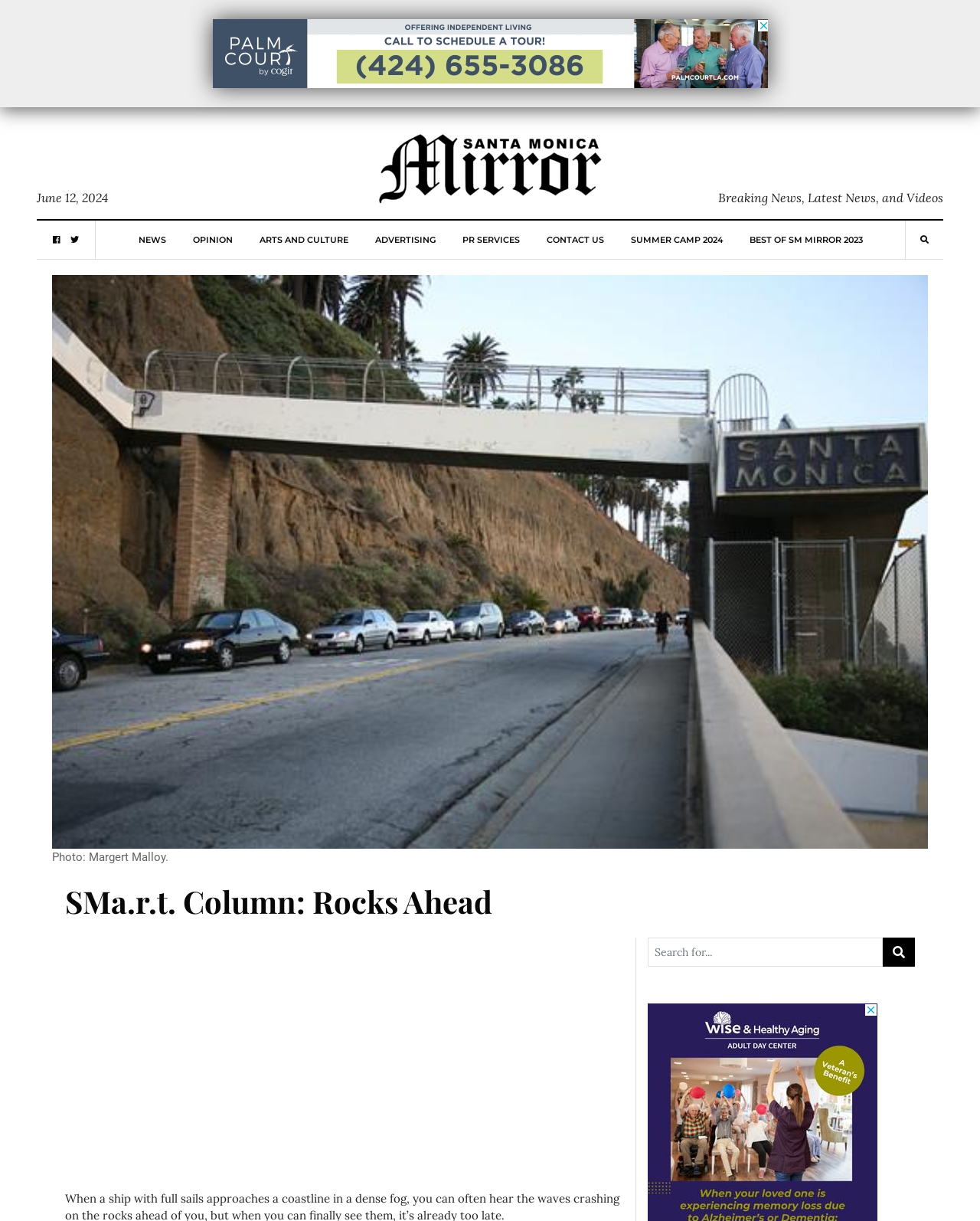Identify the bounding box coordinates of the clickable region required to complete the instruction: "Read the article SMa.r.t. Column: Rocks Ahead". The coordinates should be given as four float numbers within the range of 0 and 1, i.e., [left, top, right, bottom].

[0.066, 0.724, 0.785, 0.753]